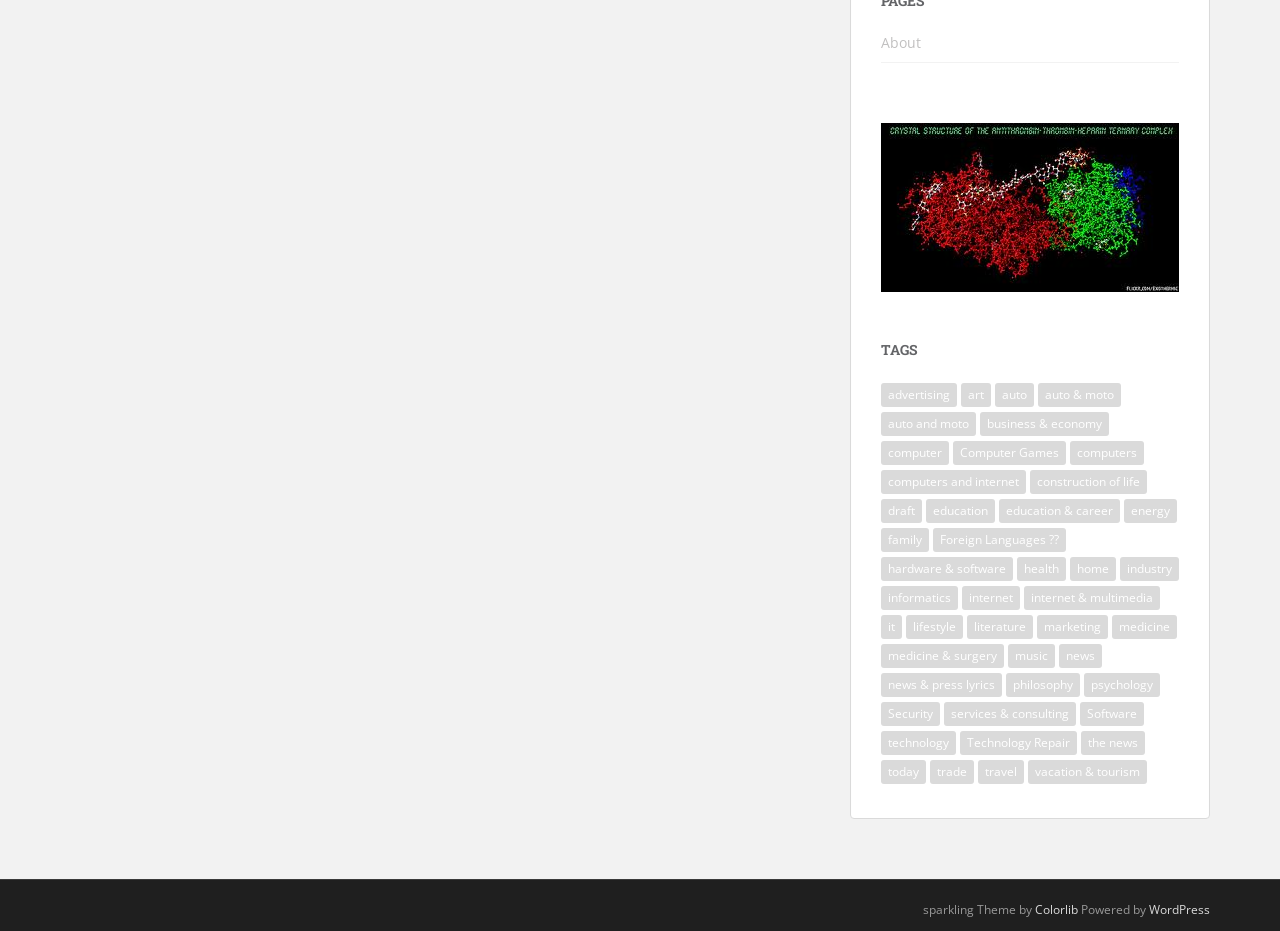Please specify the bounding box coordinates of the region to click in order to perform the following instruction: "Browse the 'advertising' category".

[0.688, 0.412, 0.748, 0.437]